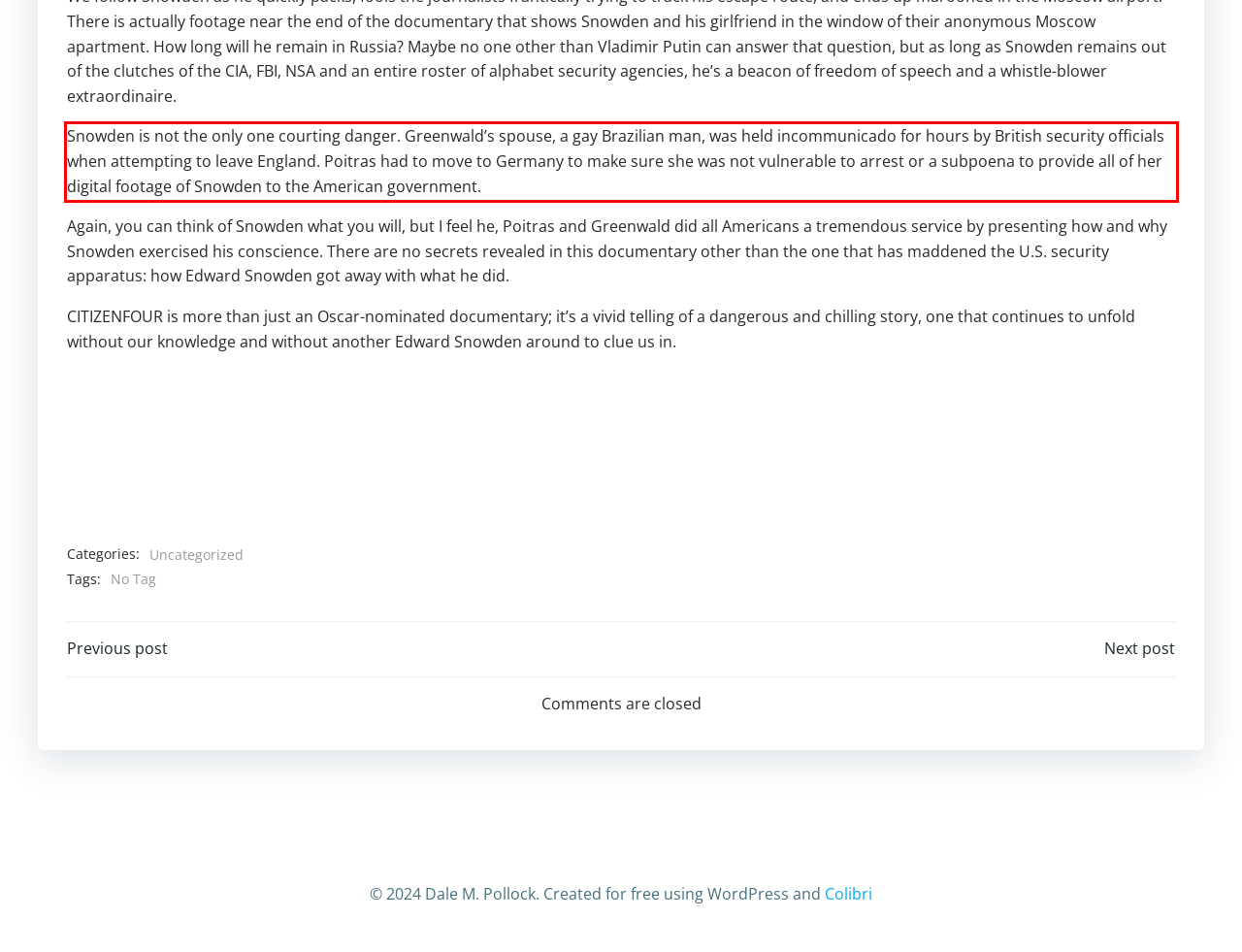Review the screenshot of the webpage and recognize the text inside the red rectangle bounding box. Provide the extracted text content.

Snowden is not the only one courting danger. Greenwald’s spouse, a gay Brazilian man, was held incommunicado for hours by British security officials when attempting to leave England. Poitras had to move to Germany to make sure she was not vulnerable to arrest or a subpoena to provide all of her digital footage of Snowden to the American government.